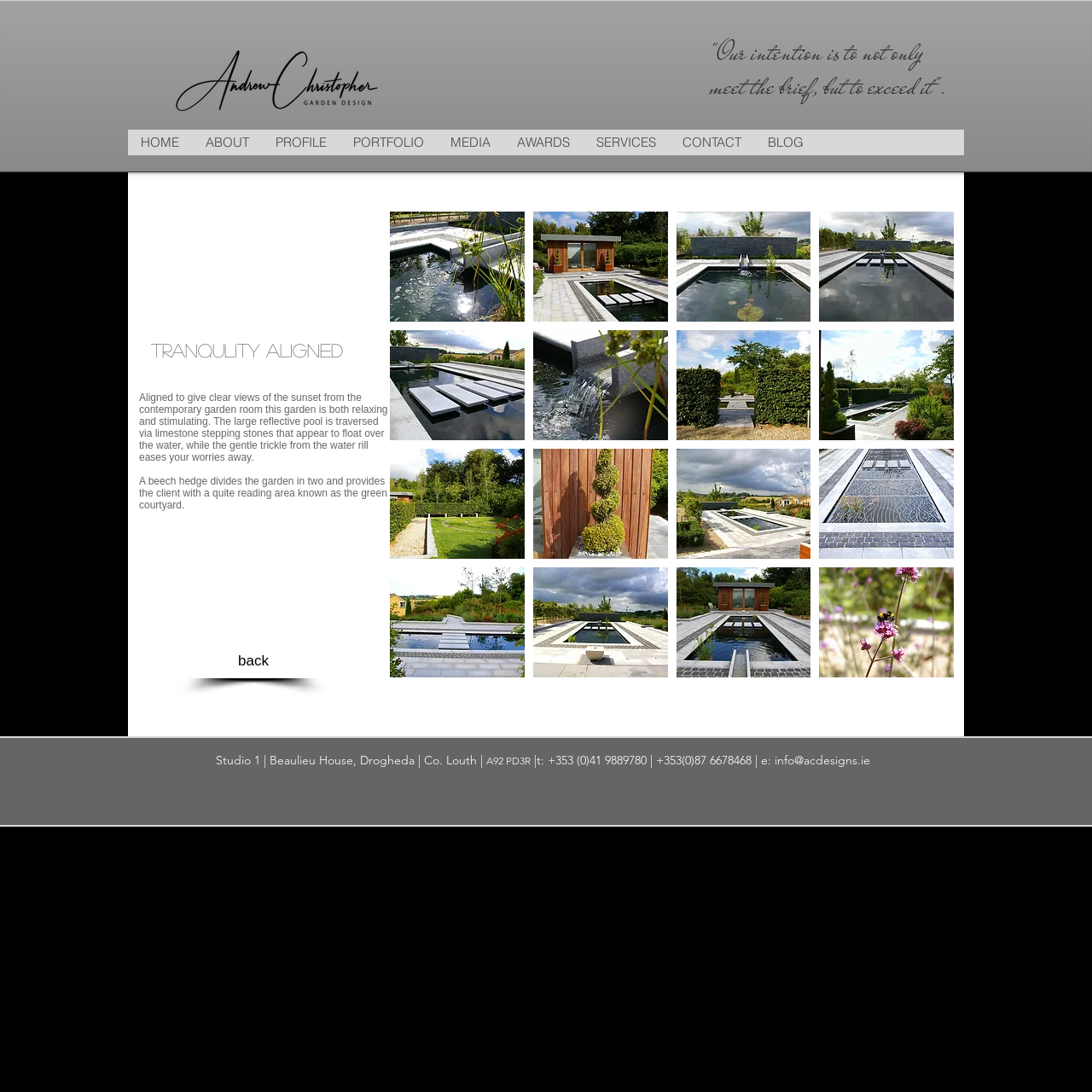What is the location of the studio?
We need a detailed and meticulous answer to the question.

The location of the studio can be found at the bottom of the webpage, where the contact information is provided. The address is listed as 'Studio 1 | Beaulieu House, Drogheda | Co. Louth'.